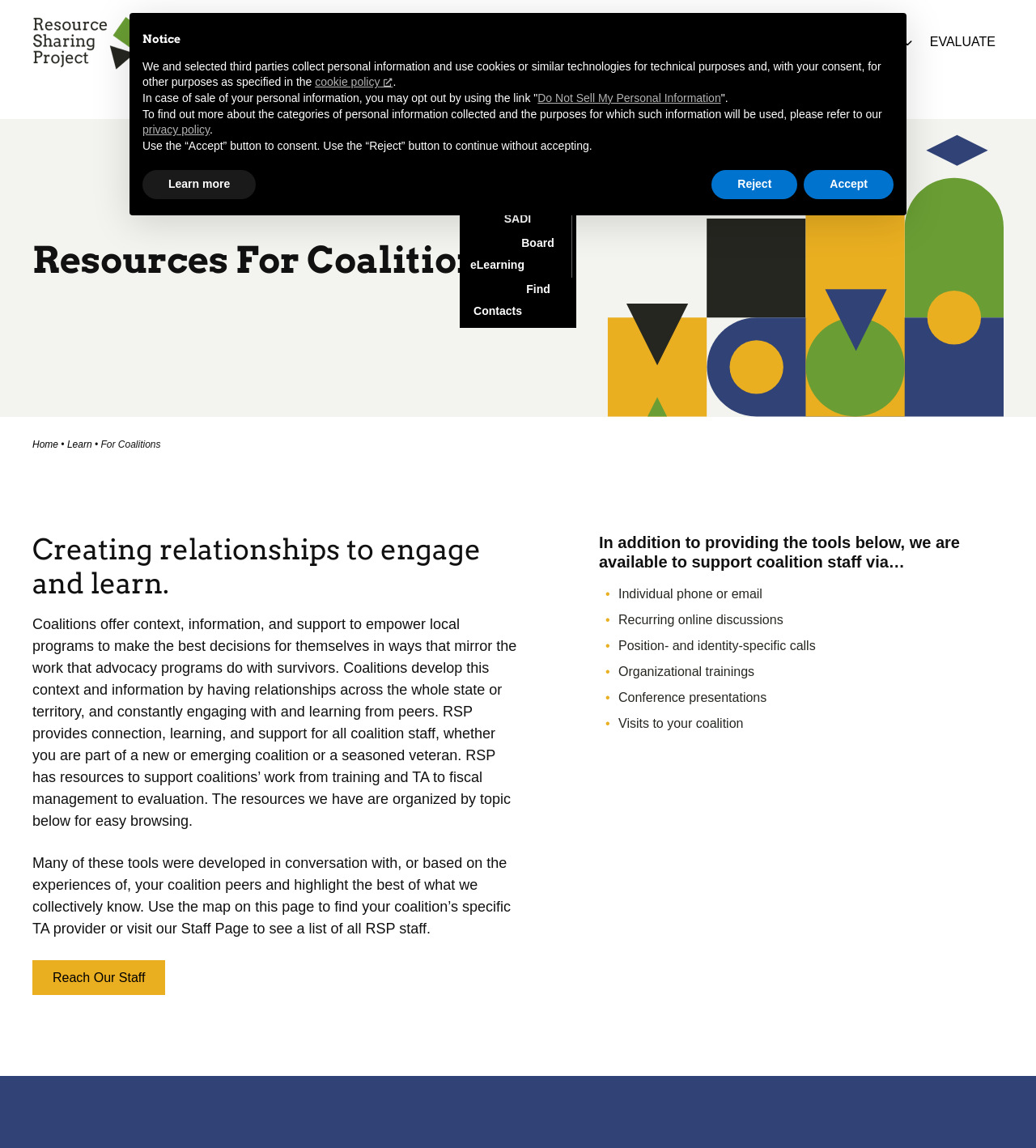Kindly respond to the following question with a single word or a brief phrase: 
What is the relationship between the Resource Sharing Project and coalition staff?

Providing connection, learning, and support